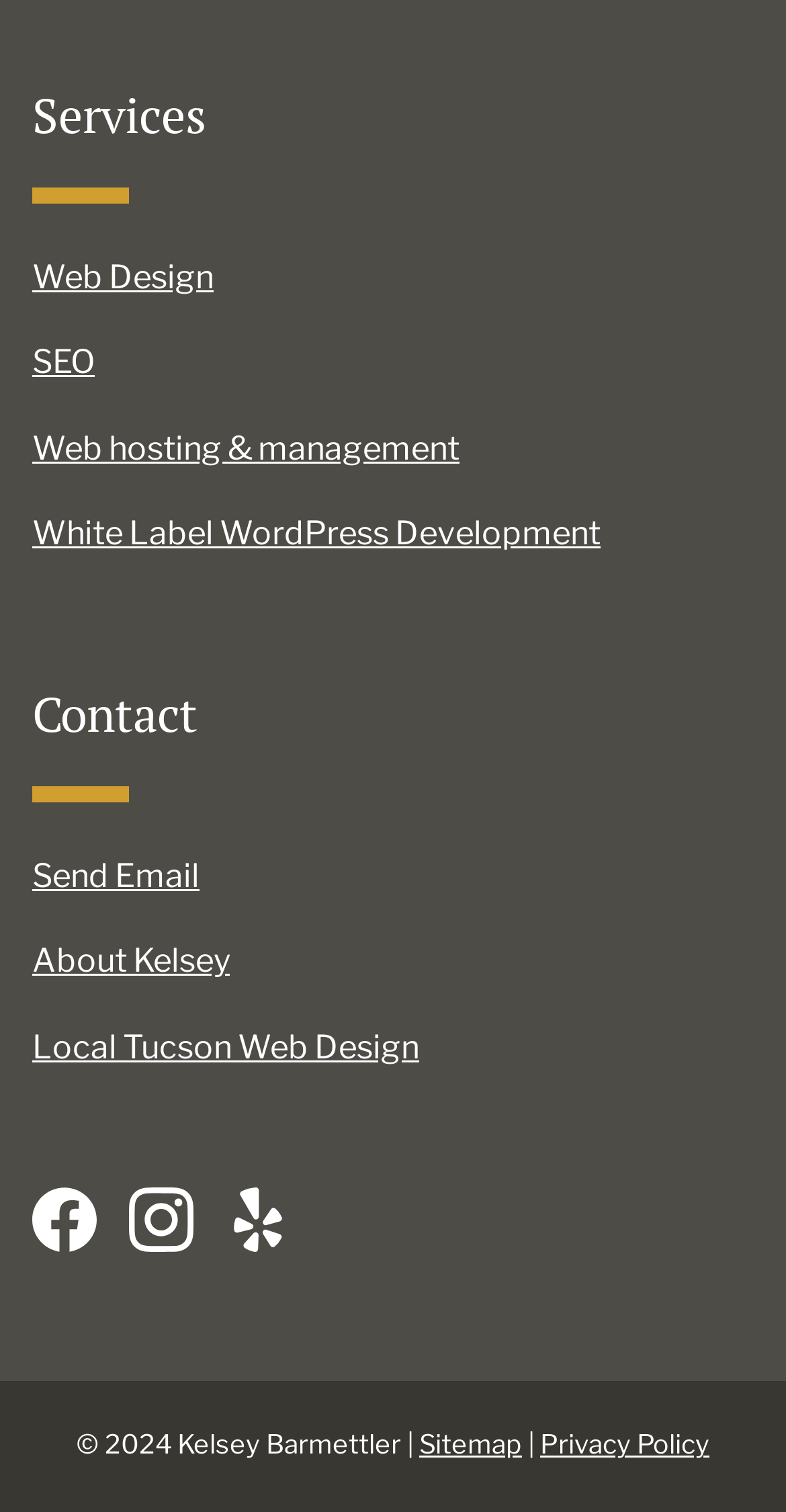Please identify the bounding box coordinates of the region to click in order to complete the task: "View Sitemap". The coordinates must be four float numbers between 0 and 1, specified as [left, top, right, bottom].

[0.533, 0.945, 0.664, 0.966]